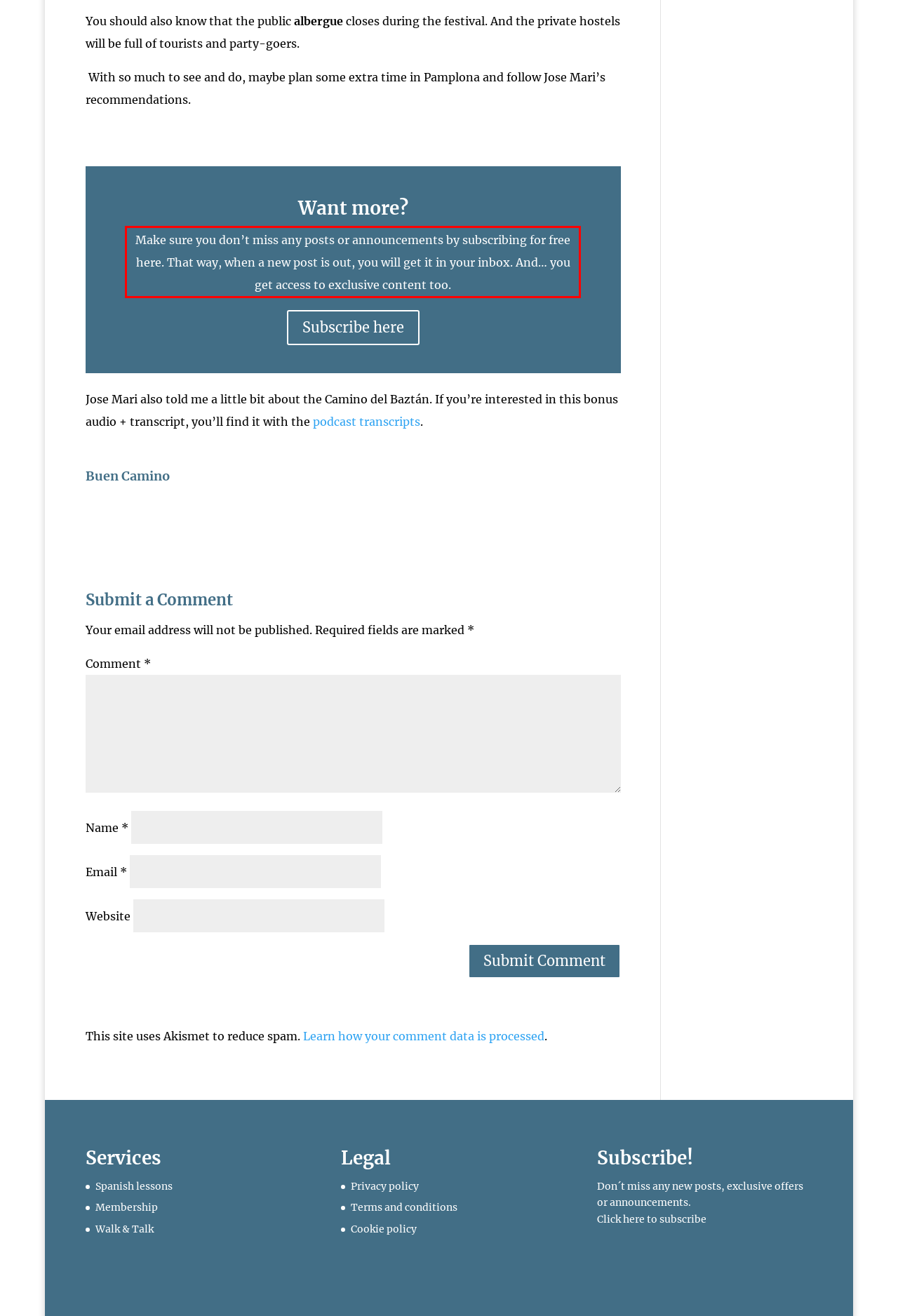Please examine the screenshot of the webpage and read the text present within the red rectangle bounding box.

Make sure you don’t miss any posts or announcements by subscribing for free here. That way, when a new post is out, you will get it in your inbox. And… you get access to exclusive content too.